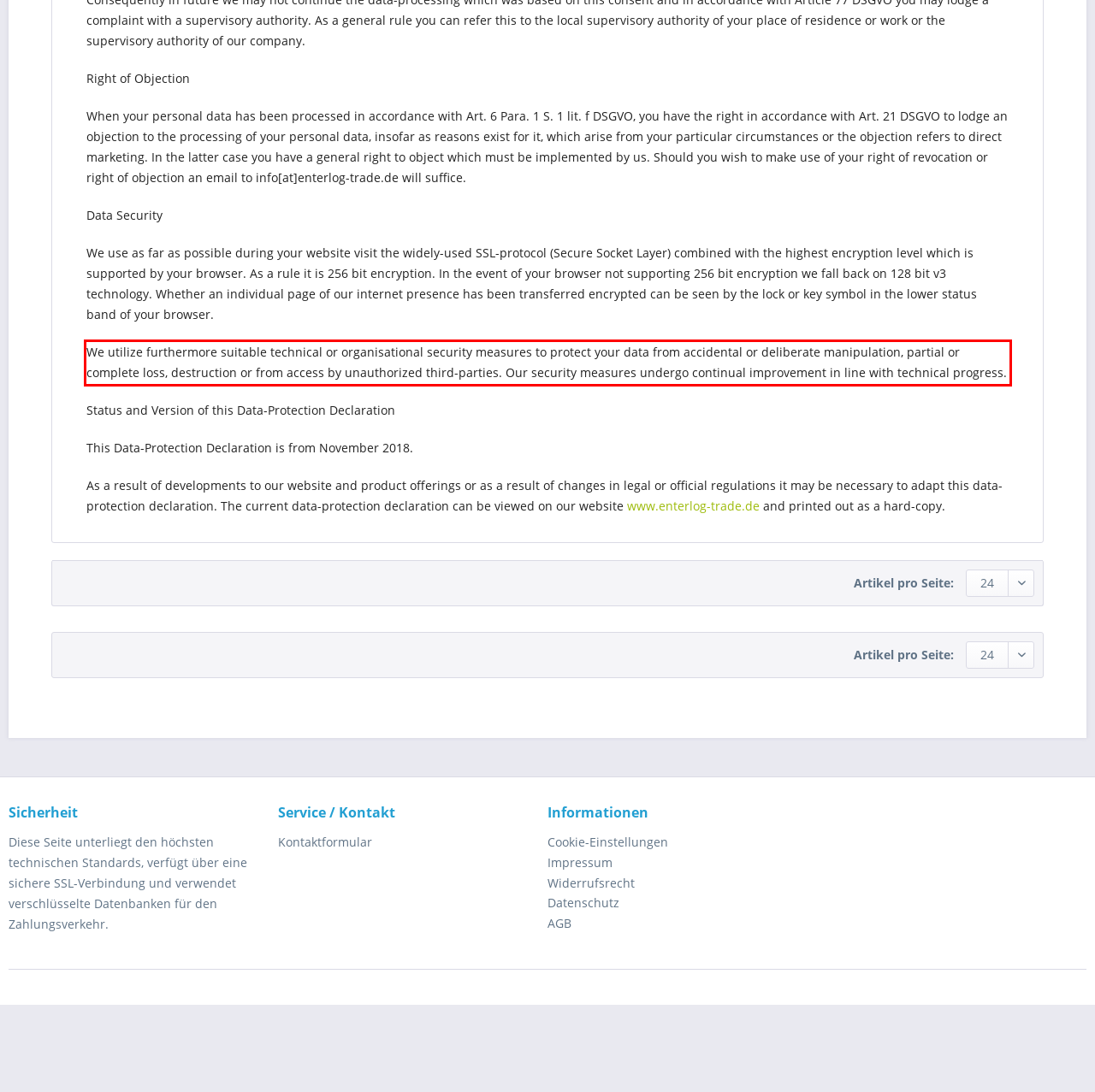Review the screenshot of the webpage and recognize the text inside the red rectangle bounding box. Provide the extracted text content.

We utilize furthermore suitable technical or organisational security measures to protect your data from accidental or deliberate manipulation, partial or complete loss, destruction or from access by unauthorized third-parties. Our security measures undergo continual improvement in line with technical progress.